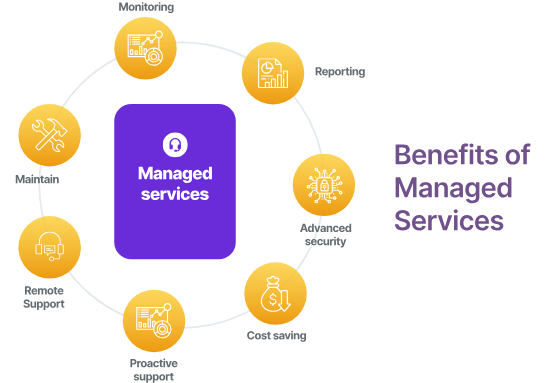Provide a rich and detailed narrative of the image.

The image visually represents the key benefits of managed services, highlighted by a central purple box labeled "Managed services." Surrounding this central focus are various icons, each representing a specific advantage: Maintenance, Remote Support, Proactive Support, Monitoring, Reporting, Advanced Security, and Cost Saving. Each icon is enclosed within yellow circles, emphasizing the holistic approach of managed services in enhancing business operations. To the right of the graphic is the textual heading "Benefits of Managed Services," reinforcing the purpose of the illustration and showcasing how these services contribute to operational efficiency and support business goals.